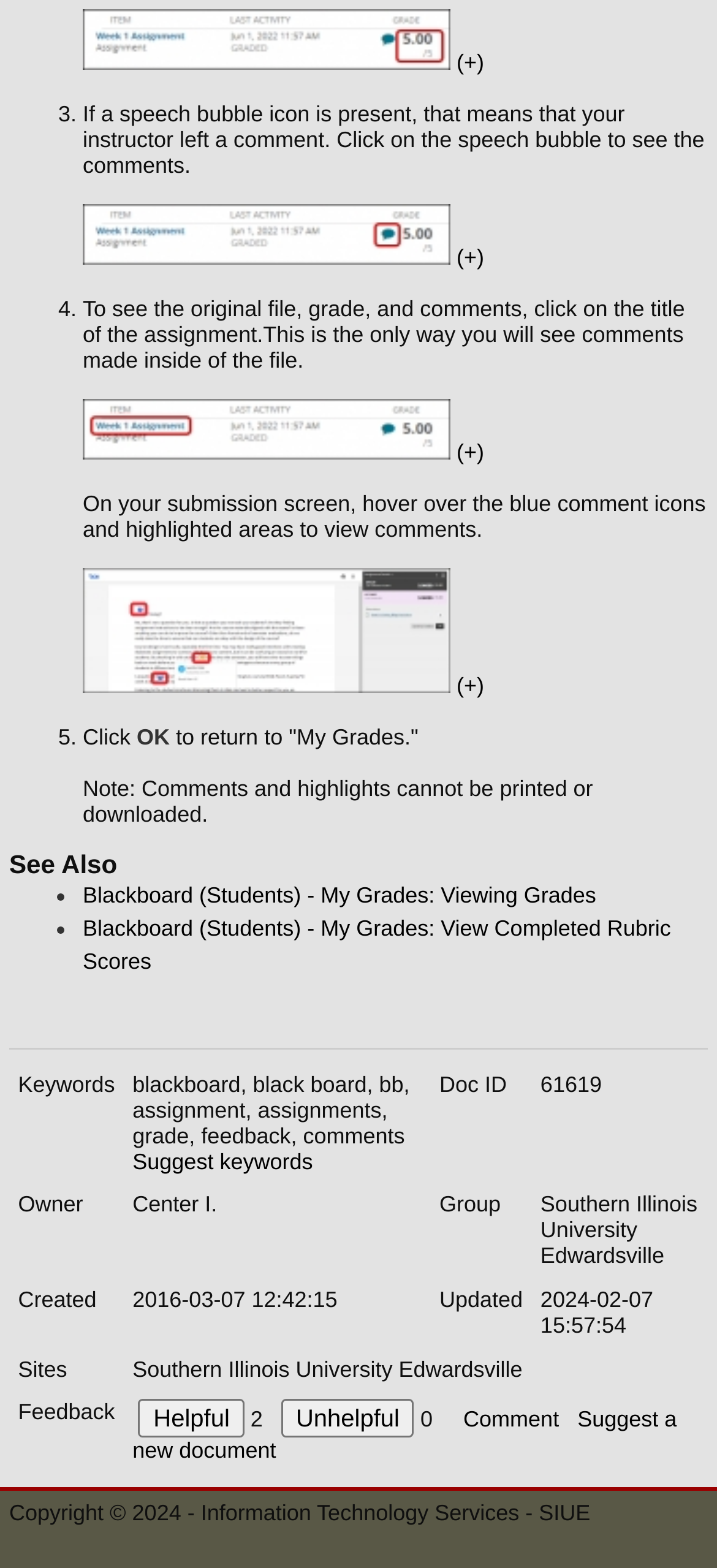Pinpoint the bounding box coordinates for the area that should be clicked to perform the following instruction: "Hover over the blue comment icons and highlighted areas to view comments".

[0.115, 0.313, 0.984, 0.346]